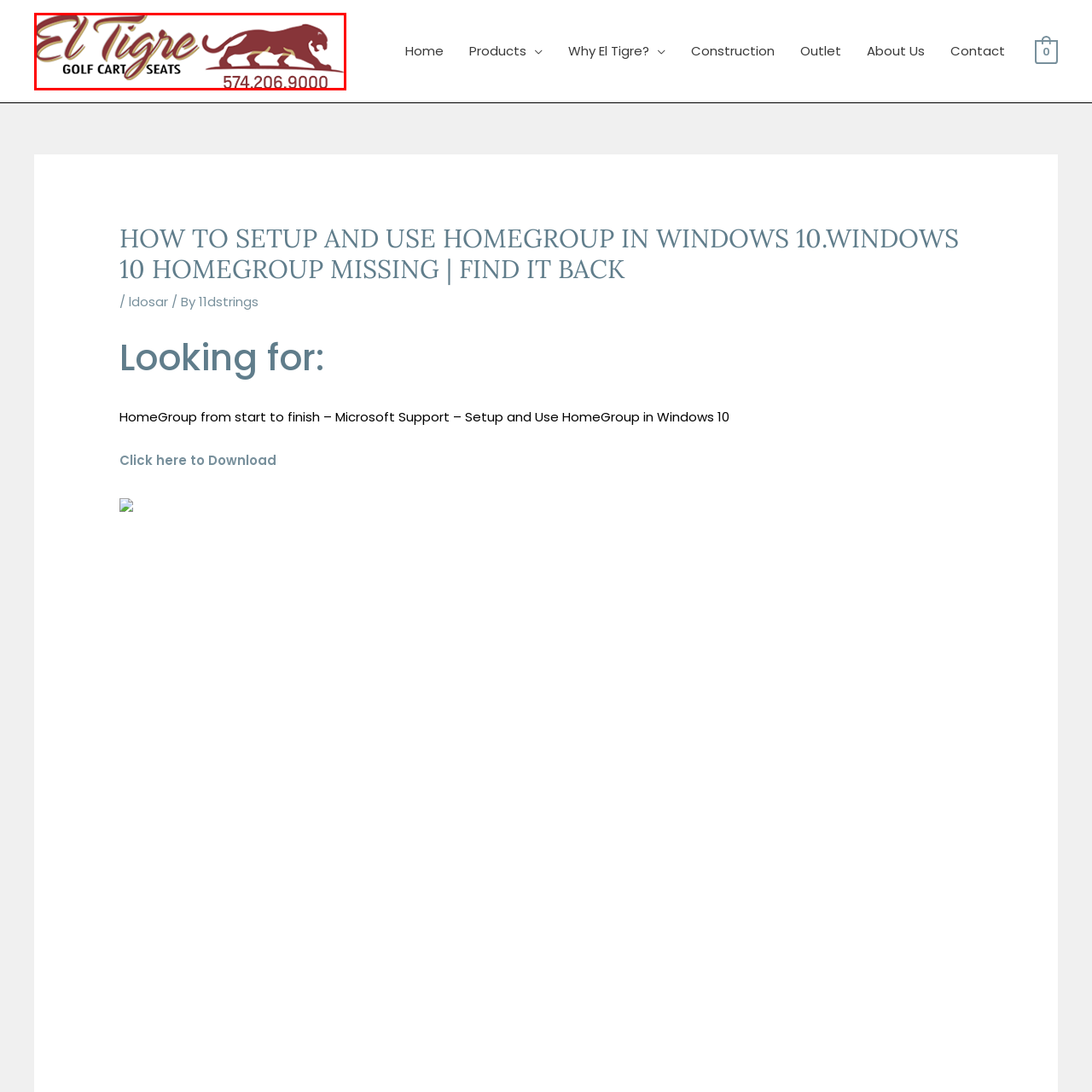Inspect the section within the red border, What is the contact number provided? Provide a one-word or one-phrase answer.

574.206.9000